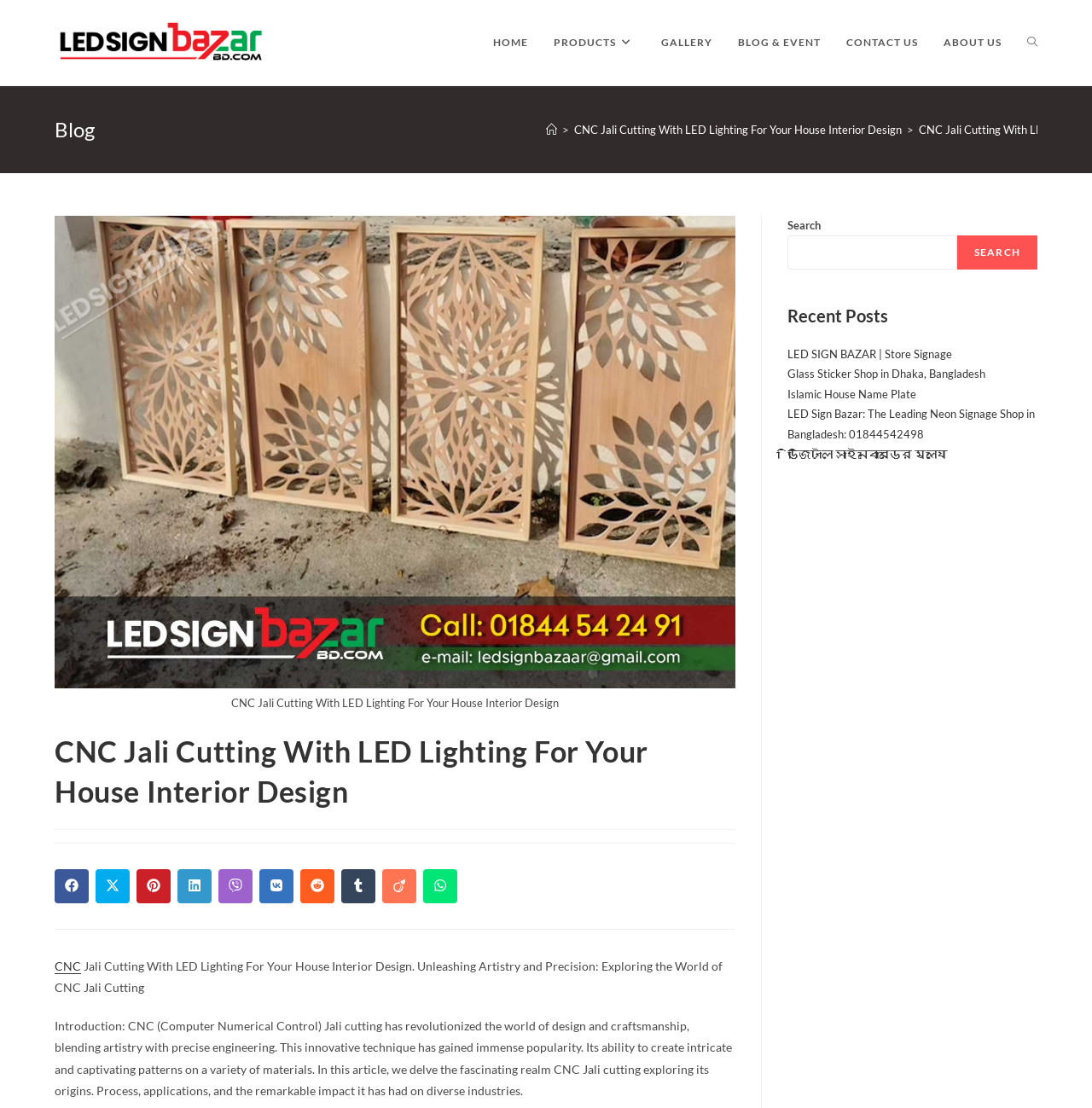Could you please study the image and provide a detailed answer to the question:
What is the company name of the logo?

The logo is located at the top left corner of the webpage, and it has a text description 'Led Sign Bazar Logo. Best Signboard Company in Dhaka Bangladesh.' which indicates that the company name is Led Sign Bazar.